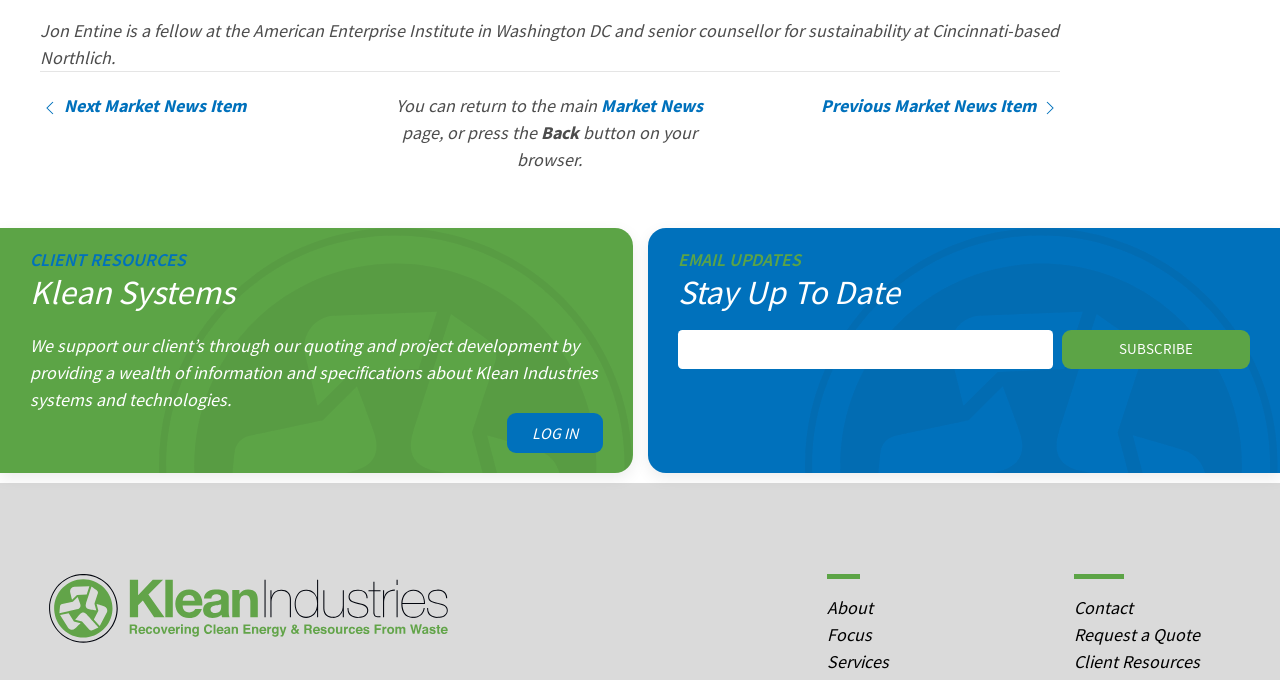Could you highlight the region that needs to be clicked to execute the instruction: "Click on the 'LOG IN' link"?

[0.396, 0.608, 0.471, 0.666]